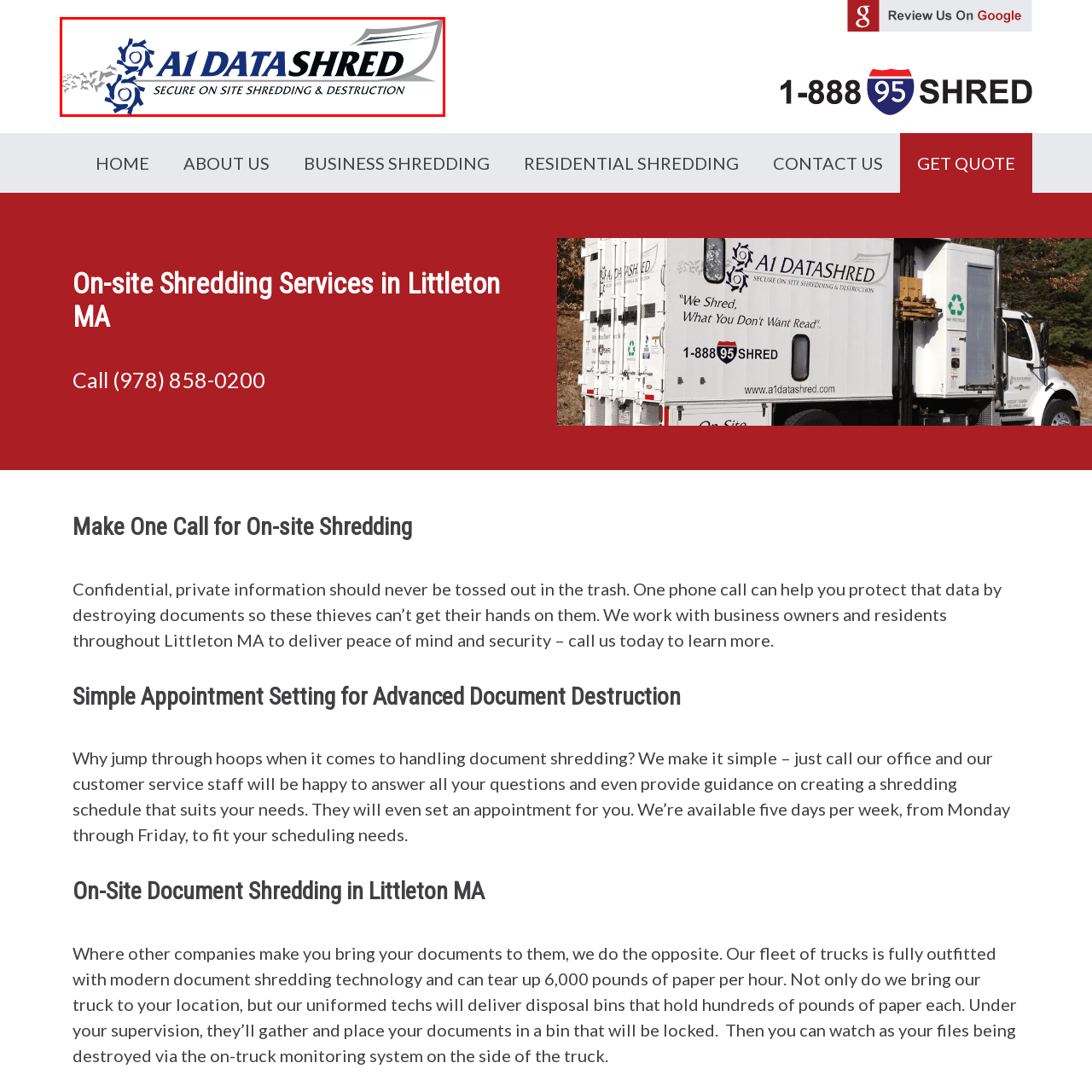What is the focus of the company's services?
Pay attention to the image part enclosed by the red bounding box and answer the question using a single word or a short phrase.

On-site shredding and document destruction